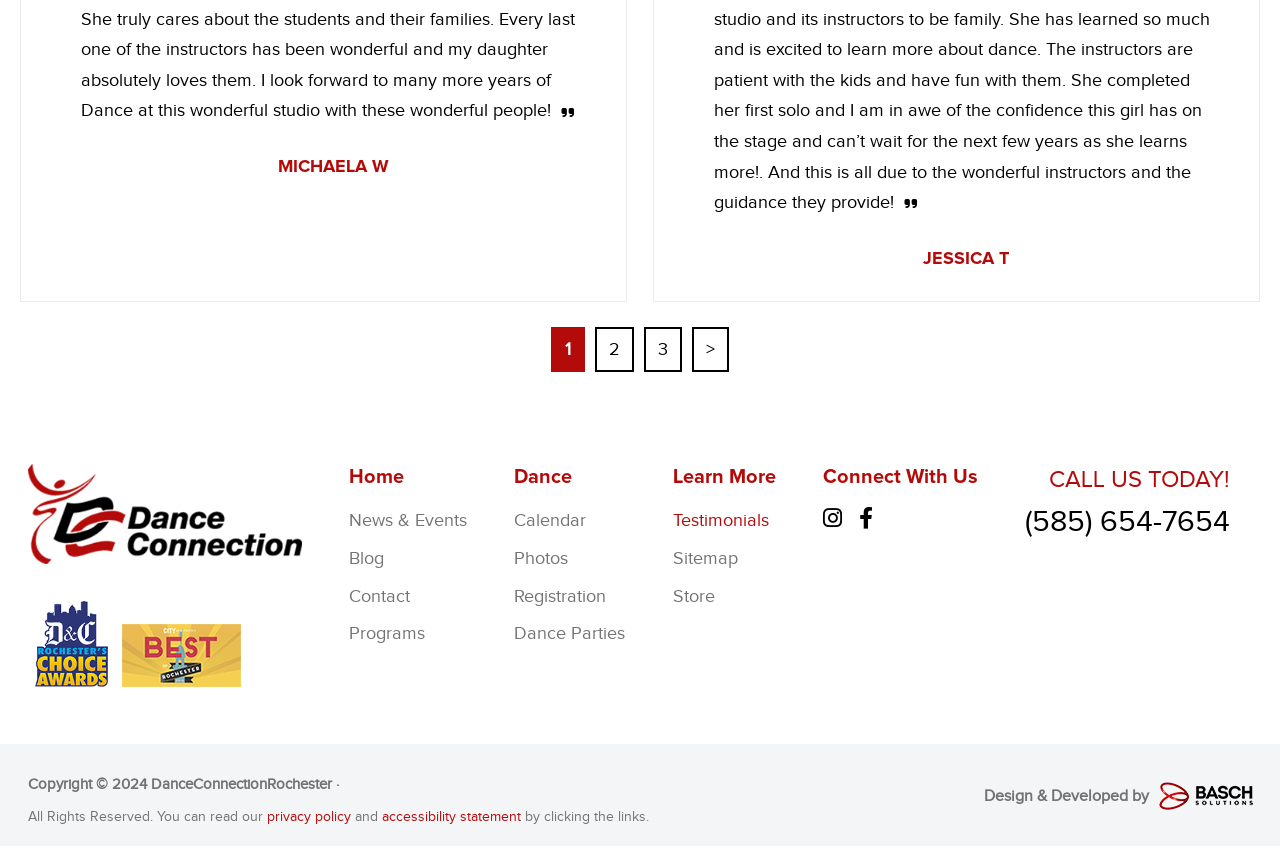Could you indicate the bounding box coordinates of the region to click in order to complete this instruction: "Call the phone number".

[0.801, 0.582, 0.961, 0.621]